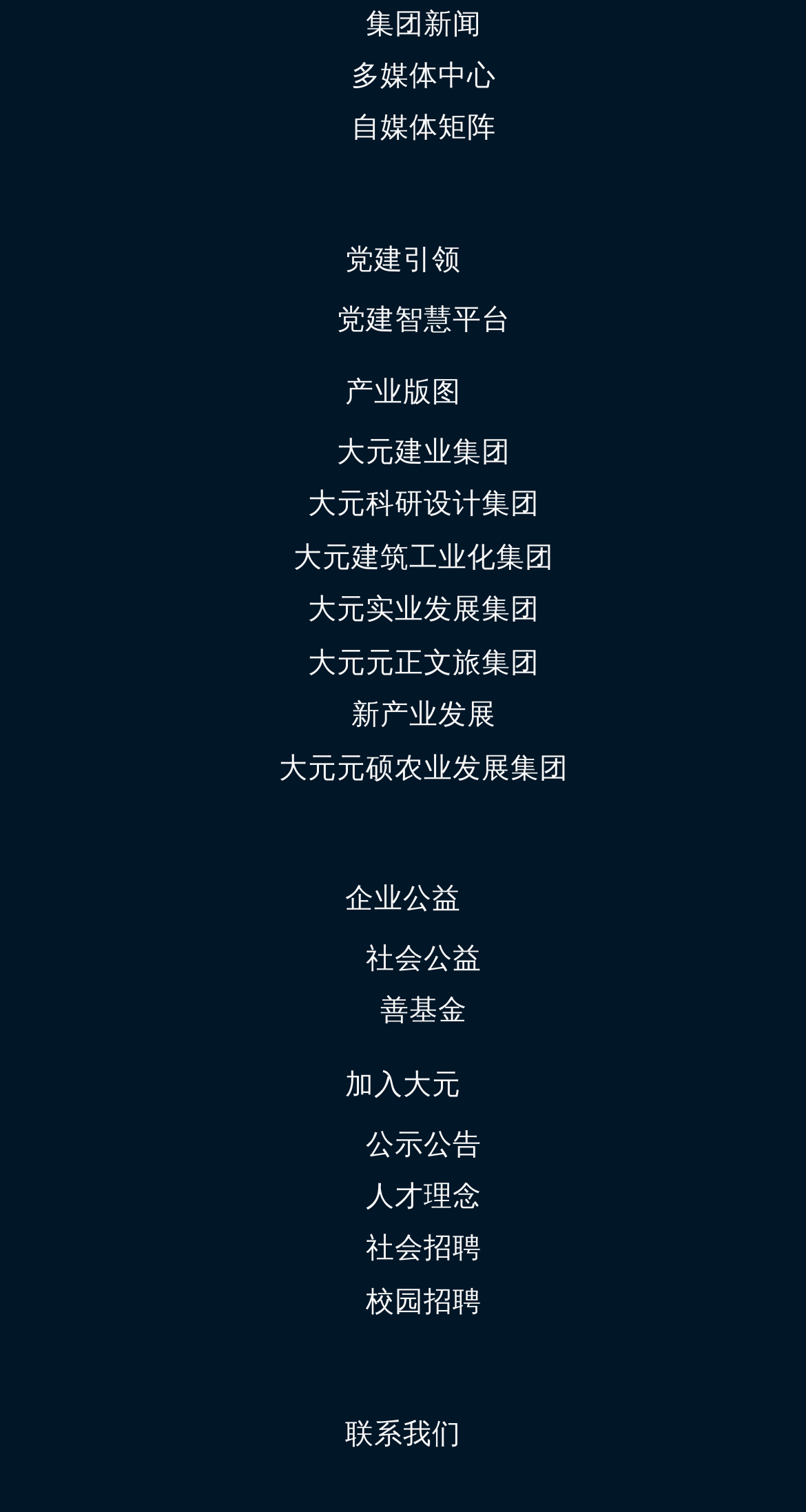Identify the bounding box coordinates necessary to click and complete the given instruction: "Explore multimedia center".

[0.436, 0.038, 0.615, 0.06]